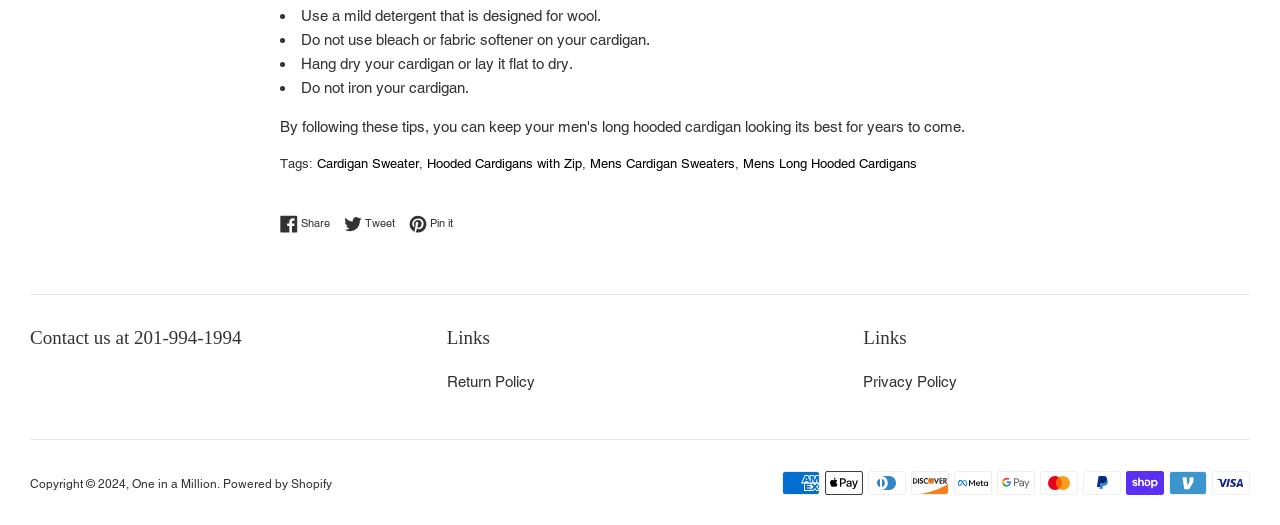Highlight the bounding box coordinates of the element you need to click to perform the following instruction: "Click on the link 'Cardigan Sweater'."

[0.248, 0.298, 0.327, 0.326]